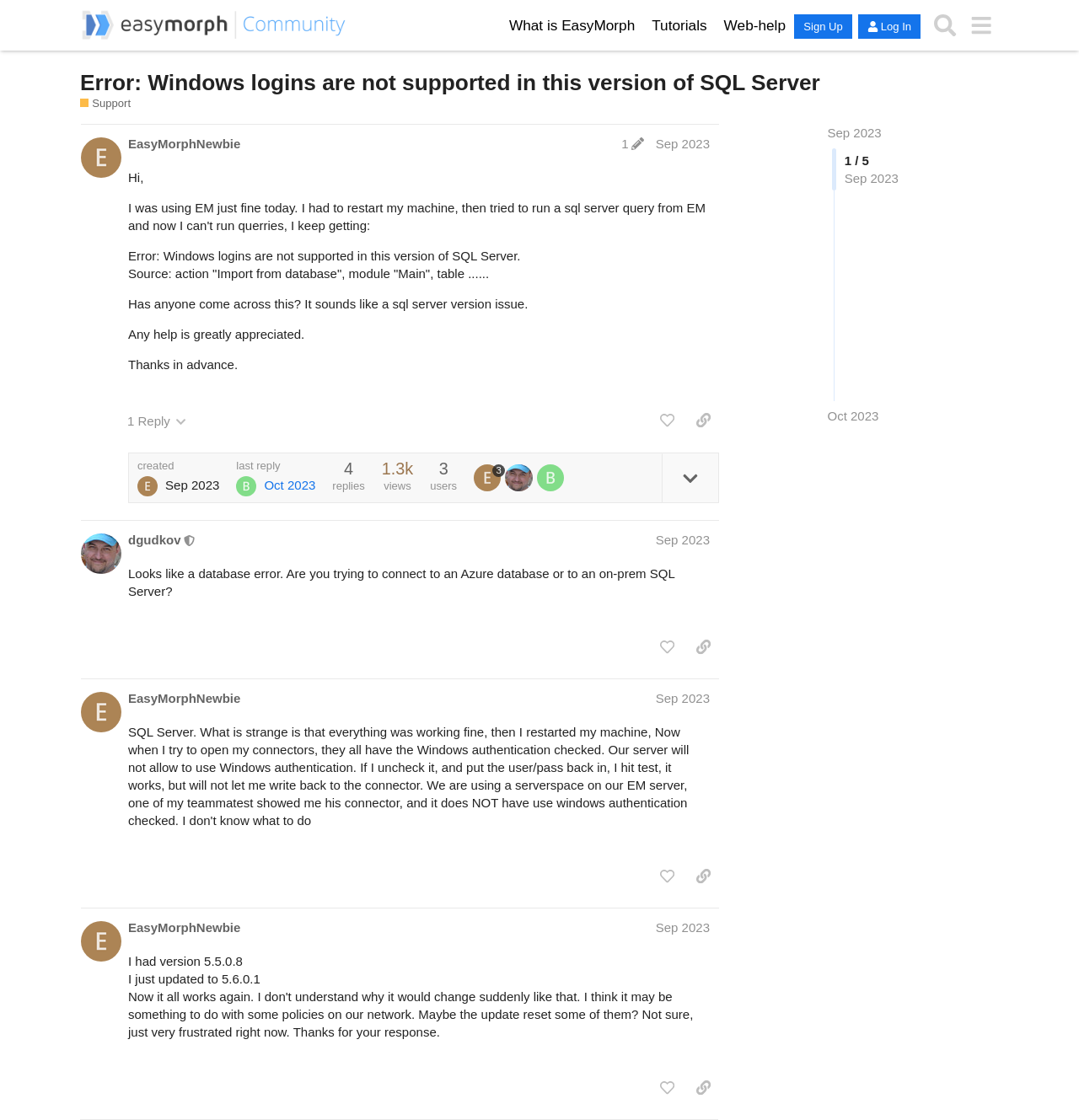Identify and provide the main heading of the webpage.

Error: Windows logins are not supported in this version of SQL Server